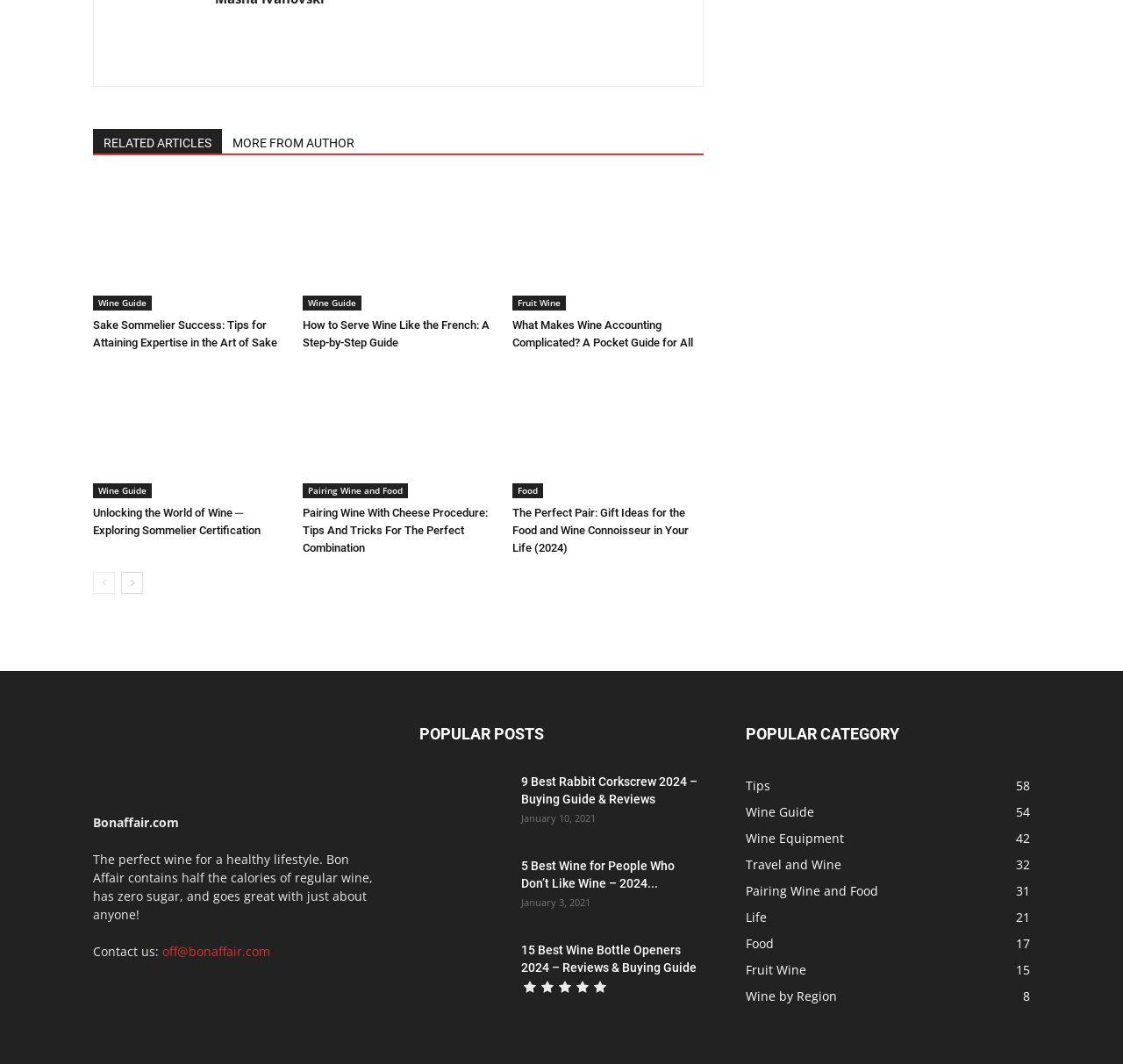How many categories are listed under 'POPULAR CATEGORY'? Observe the screenshot and provide a one-word or short phrase answer.

8